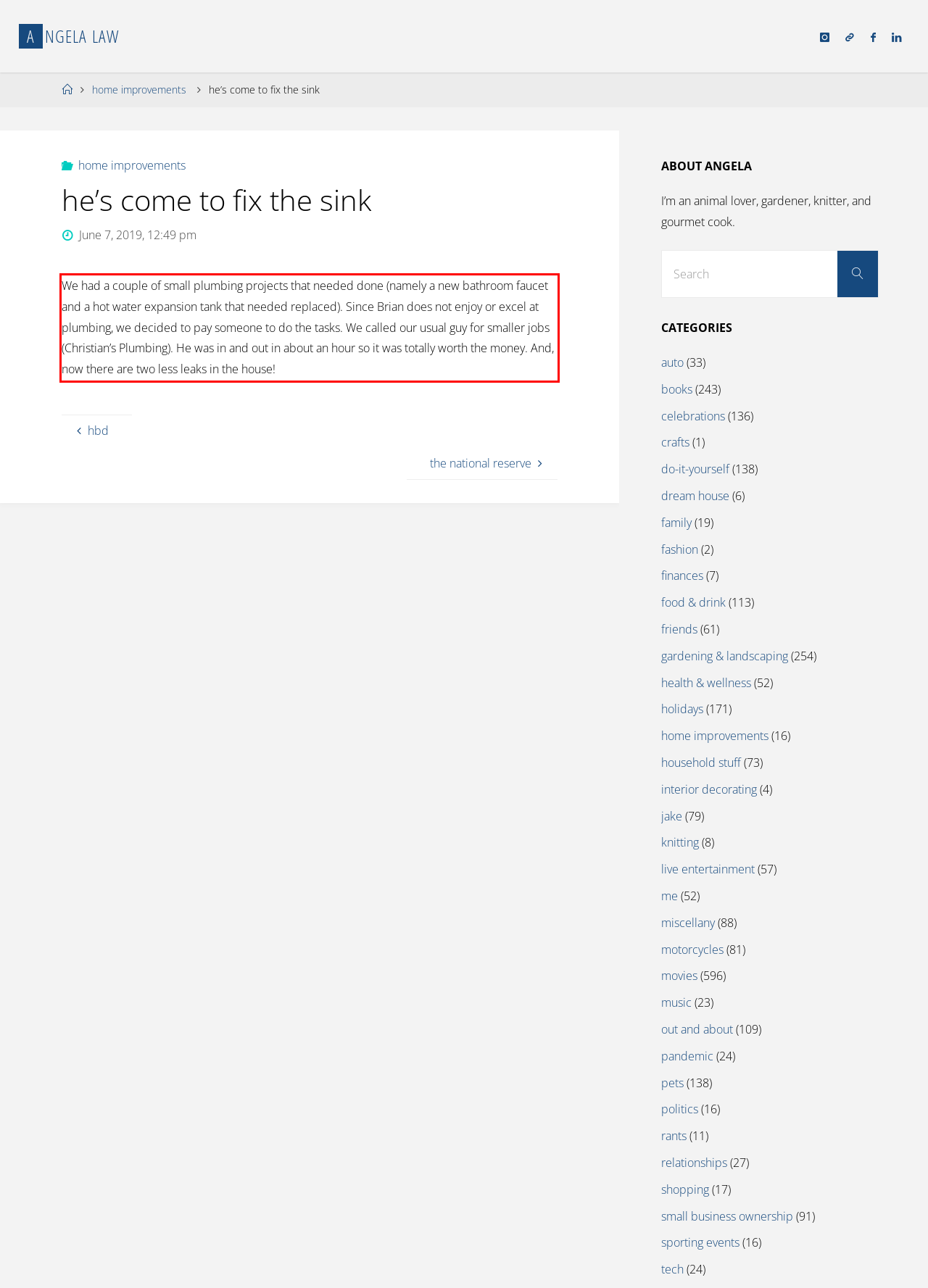Analyze the screenshot of the webpage that features a red bounding box and recognize the text content enclosed within this red bounding box.

We had a couple of small plumbing projects that needed done (namely a new bathroom faucet and a hot water expansion tank that needed replaced). Since Brian does not enjoy or excel at plumbing, we decided to pay someone to do the tasks. We called our usual guy for smaller jobs (Christian’s Plumbing). He was in and out in about an hour so it was totally worth the money. And, now there are two less leaks in the house!